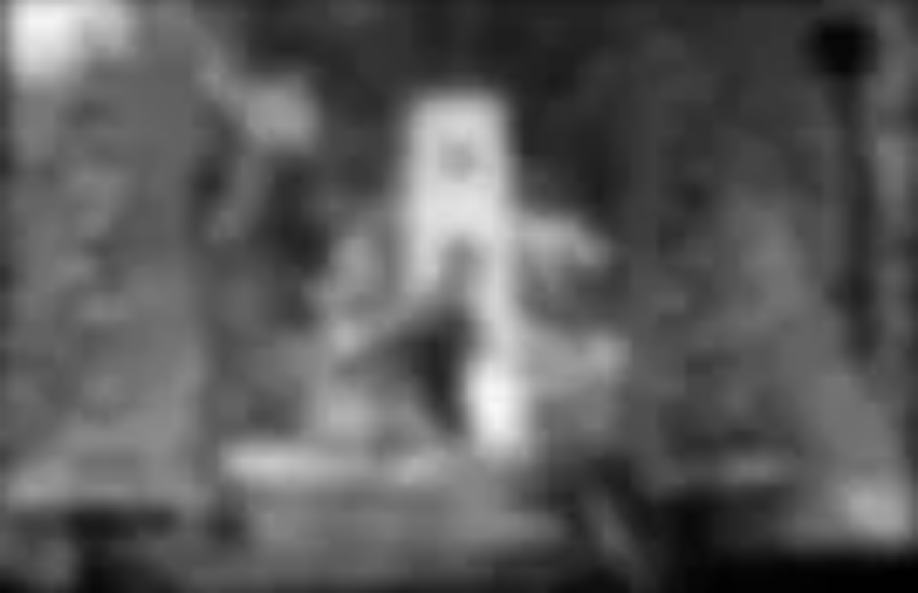What is being restored in the background?
Kindly give a detailed and elaborate answer to the question.

The caption hints at the ongoing restoration efforts of the Viaduct, which is visible in the background of the image.